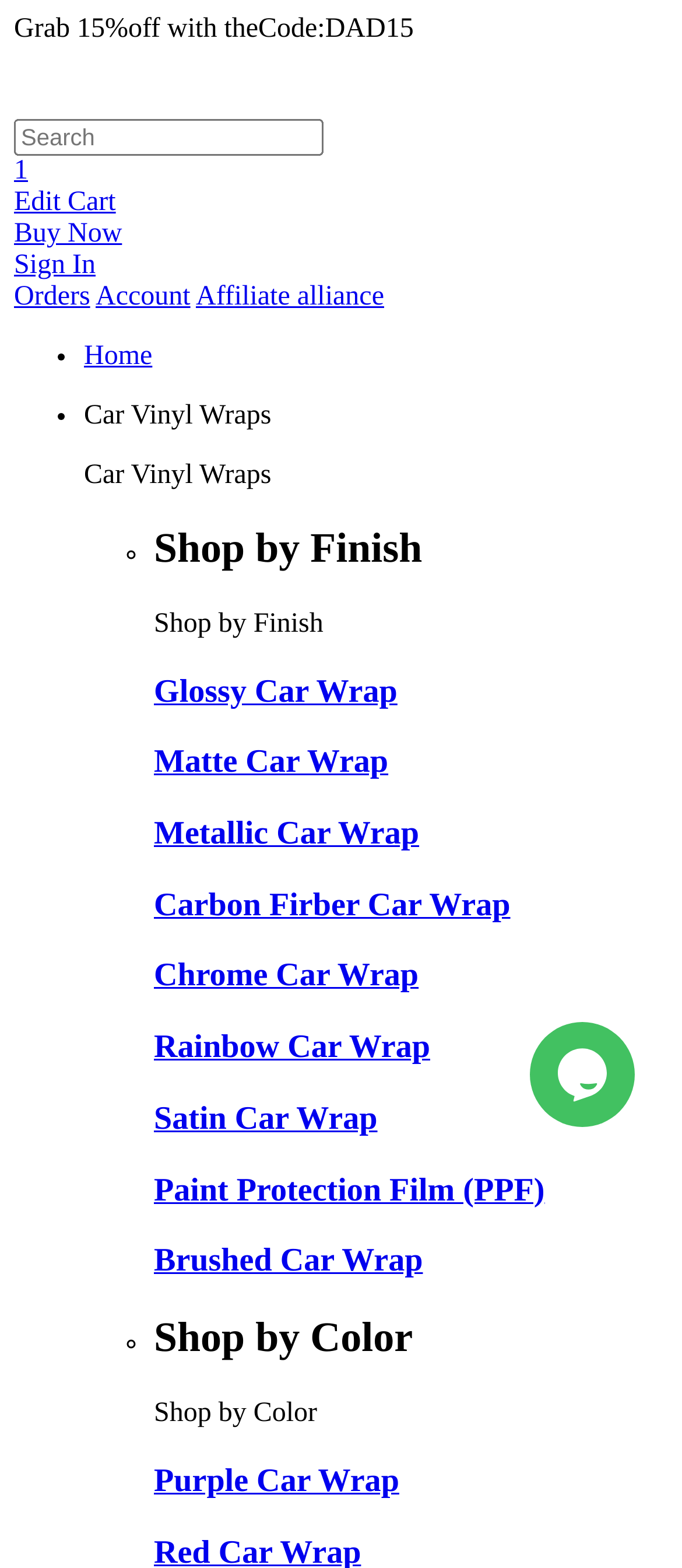Please identify the bounding box coordinates of where to click in order to follow the instruction: "View about us page".

None